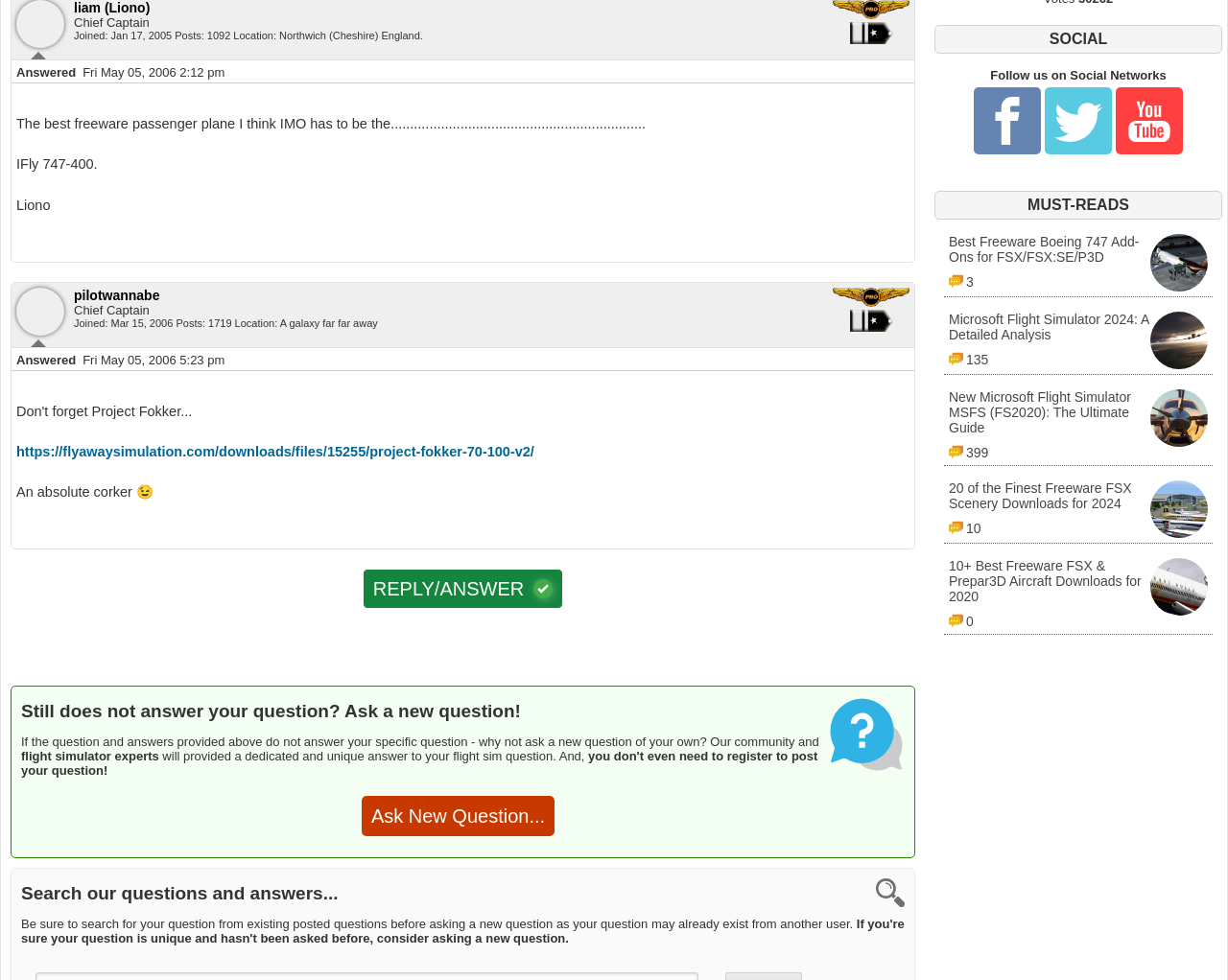Please find the bounding box for the UI element described by: "Ask New Question...".

[0.294, 0.812, 0.452, 0.853]